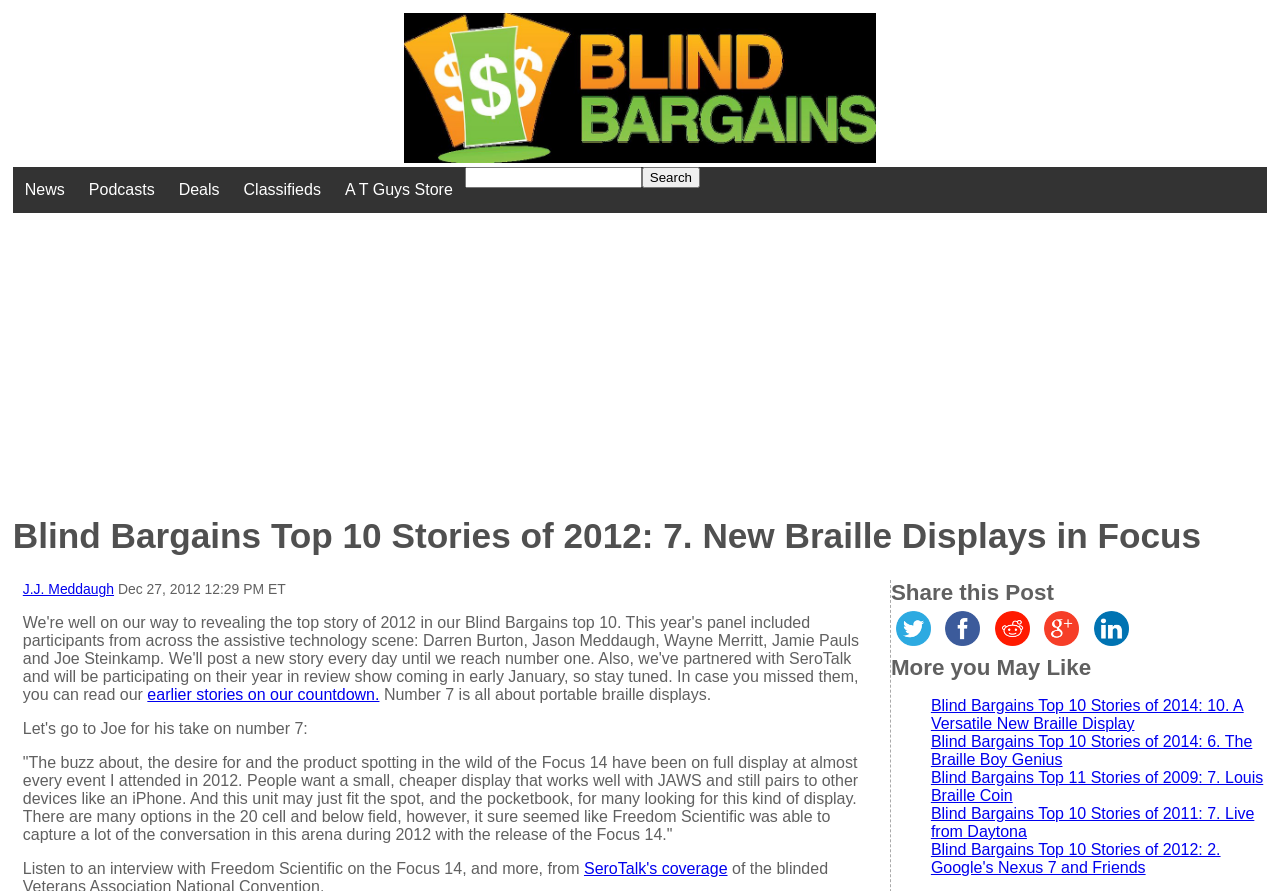Identify the bounding box coordinates necessary to click and complete the given instruction: "Read more about New Braille Displays in Focus".

[0.01, 0.58, 0.99, 0.624]